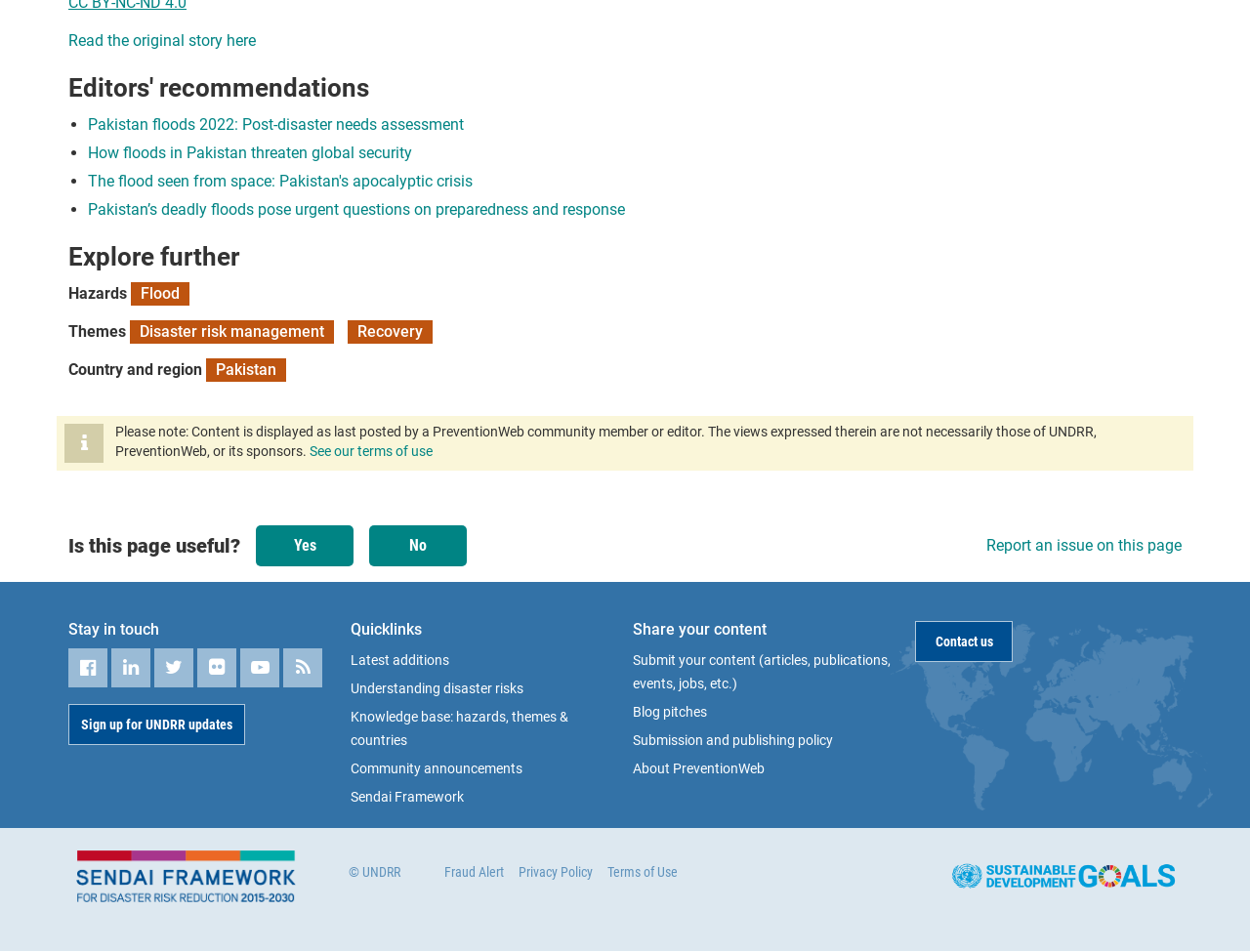Find the coordinates for the bounding box of the element with this description: "Read the original story here".

[0.055, 0.033, 0.205, 0.052]